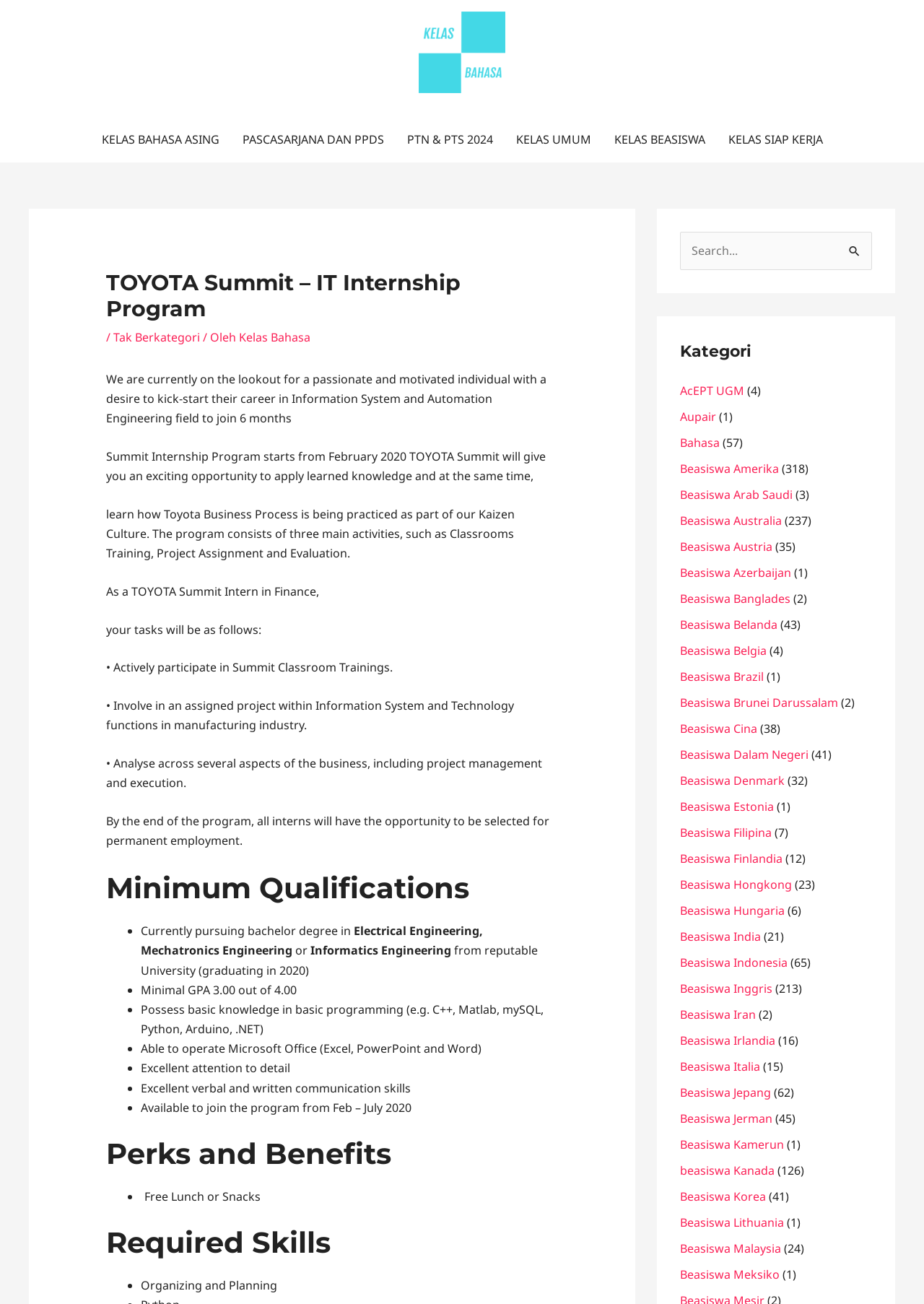Please find the bounding box coordinates of the element that needs to be clicked to perform the following instruction: "Search for something in the search box". The bounding box coordinates should be four float numbers between 0 and 1, represented as [left, top, right, bottom].

[0.736, 0.178, 0.944, 0.207]